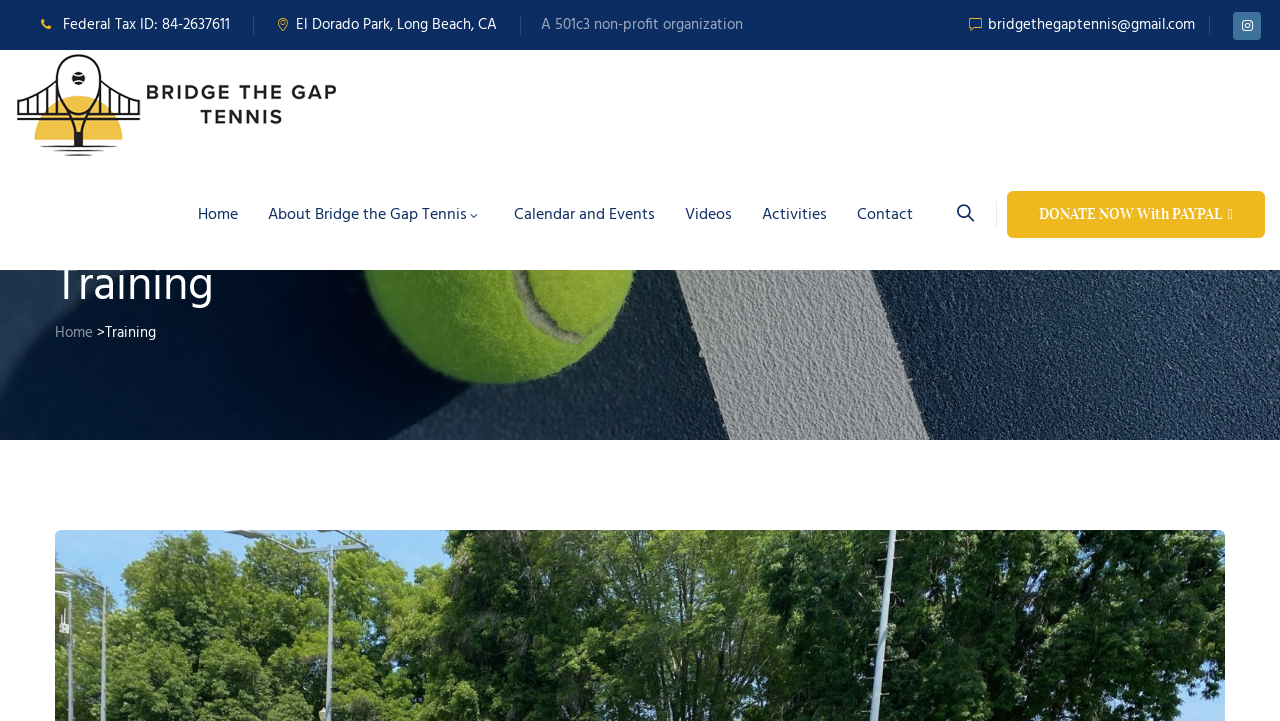What is the type of organization?
Using the image, respond with a single word or phrase.

501c3 non-profit